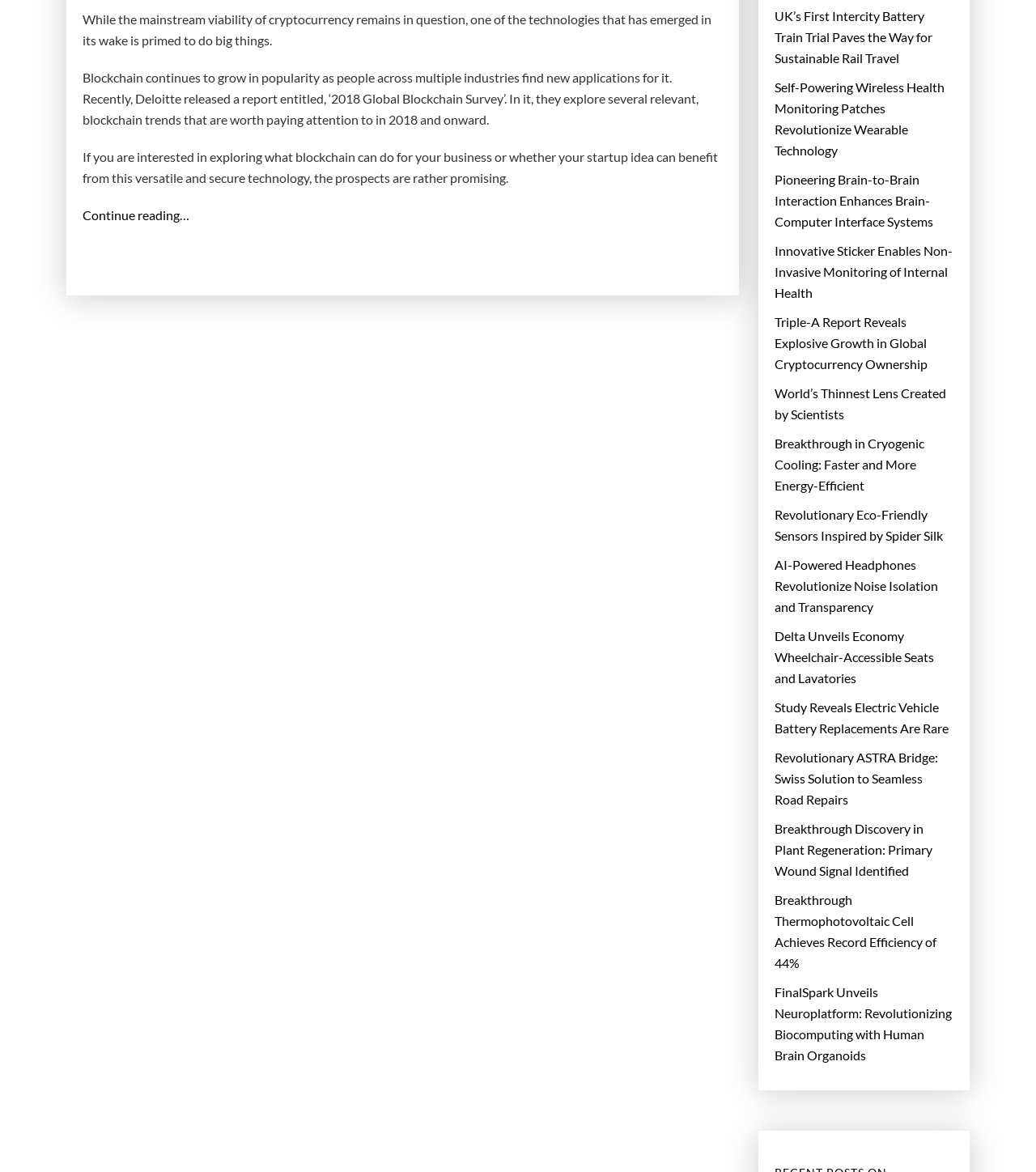Determine the bounding box coordinates for the area that needs to be clicked to fulfill this task: "Learn about UK's first intercity battery train trial". The coordinates must be given as four float numbers between 0 and 1, i.e., [left, top, right, bottom].

[0.748, 0.004, 0.92, 0.058]